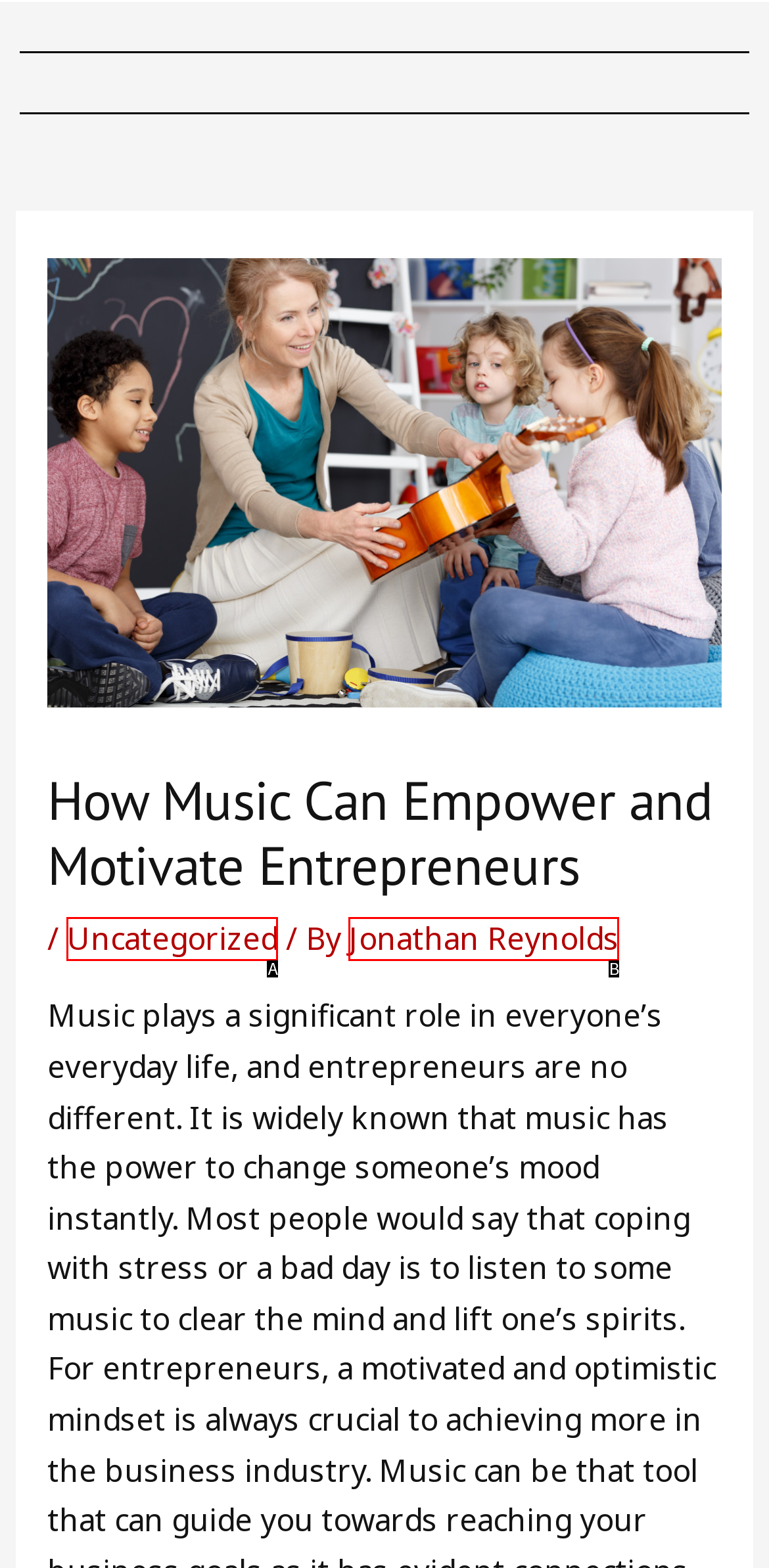Which HTML element matches the description: Uncategorized?
Reply with the letter of the correct choice.

A